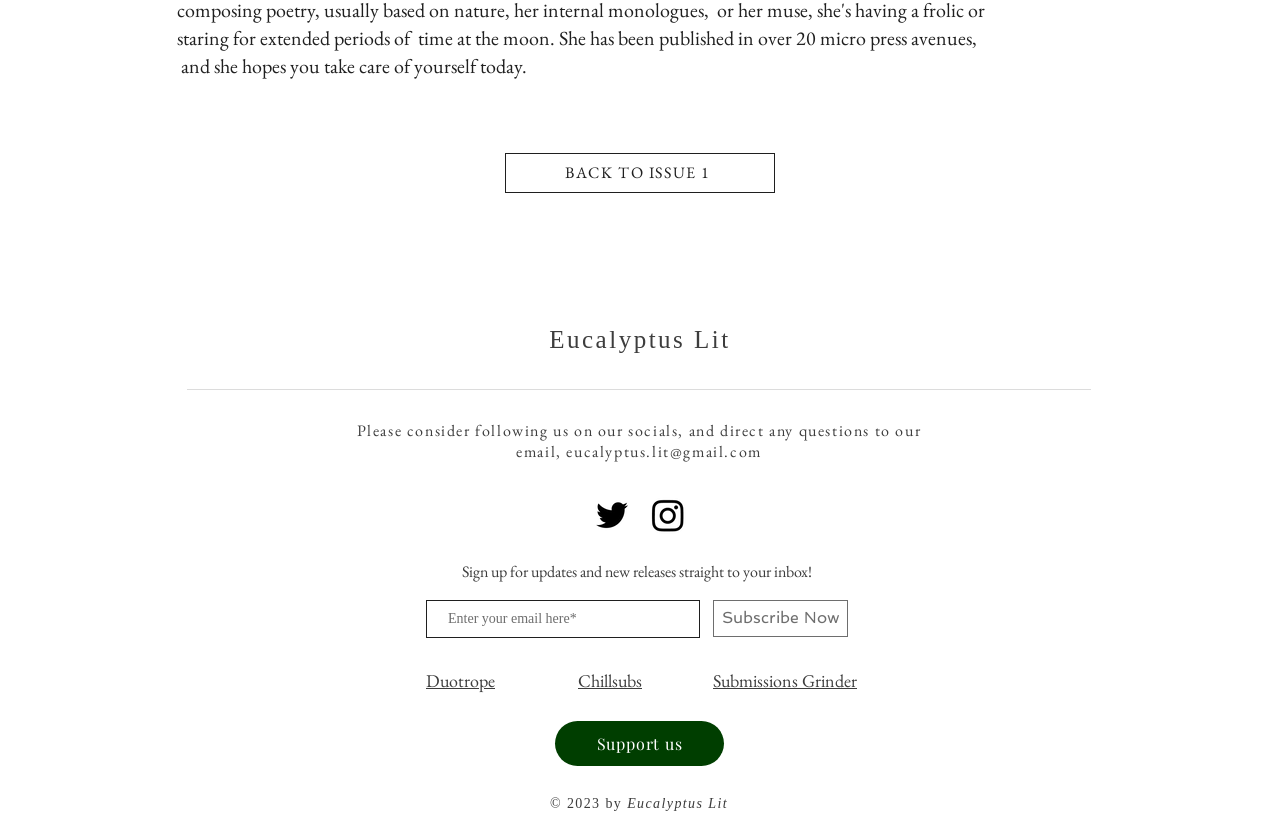Specify the bounding box coordinates of the region I need to click to perform the following instruction: "Visit the Duotrope website". The coordinates must be four float numbers in the range of 0 to 1, i.e., [left, top, right, bottom].

[0.333, 0.796, 0.387, 0.824]